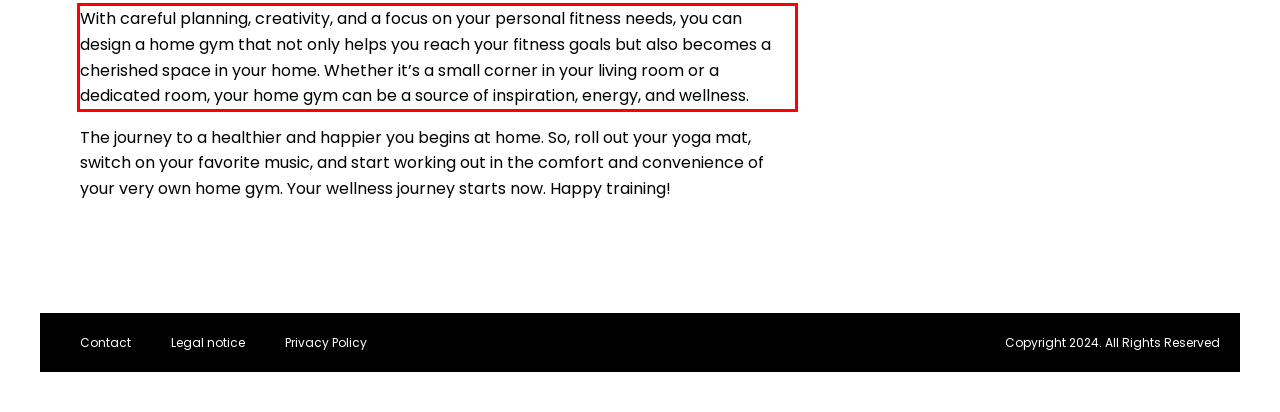Please extract the text content within the red bounding box on the webpage screenshot using OCR.

With careful planning, creativity, and a focus on your personal fitness needs, you can design a home gym that not only helps you reach your fitness goals but also becomes a cherished space in your home. Whether it’s a small corner in your living room or a dedicated room, your home gym can be a source of inspiration, energy, and wellness.